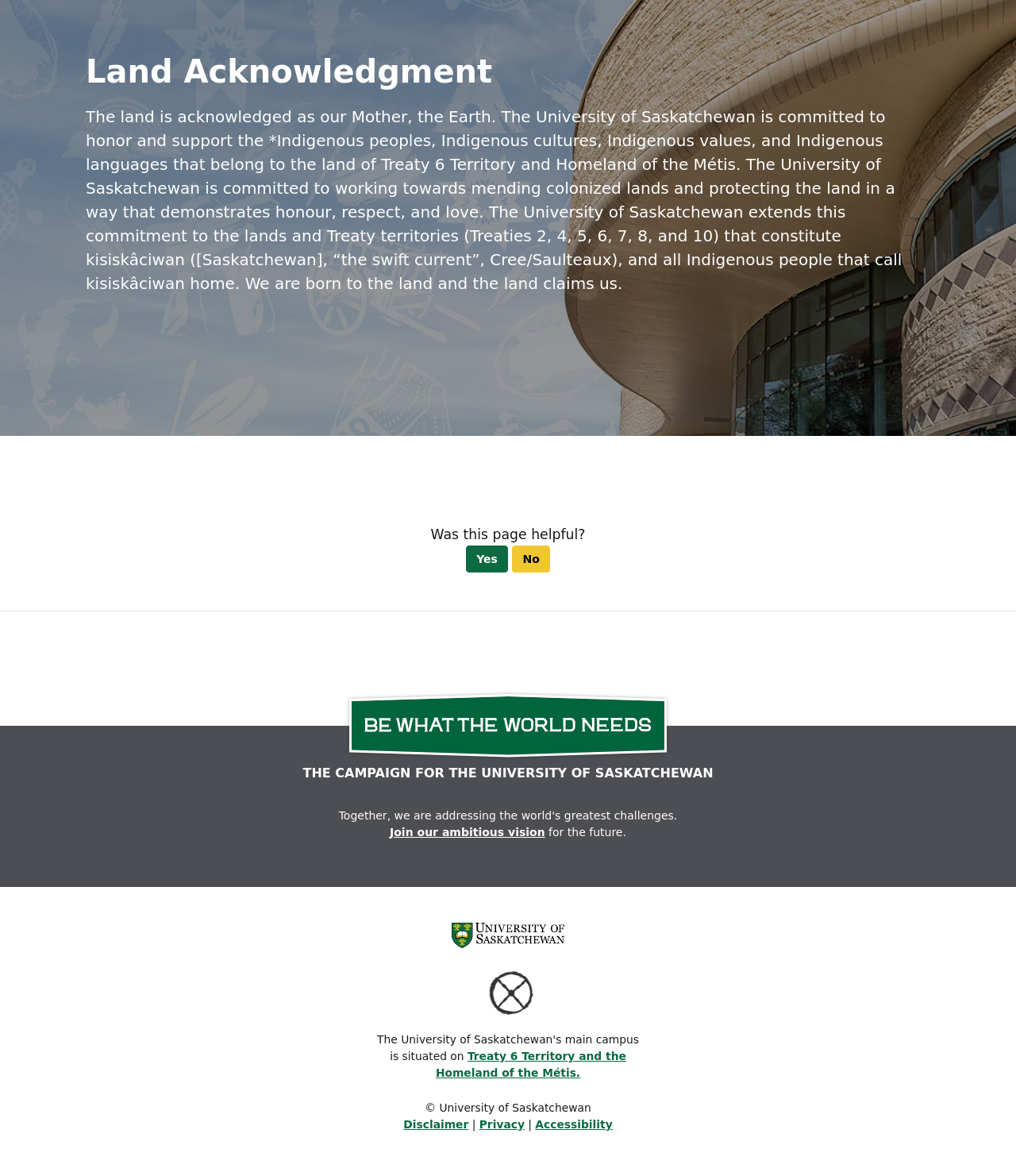How many buttons are there for rating the page helpfulness?
Using the image, respond with a single word or phrase.

2